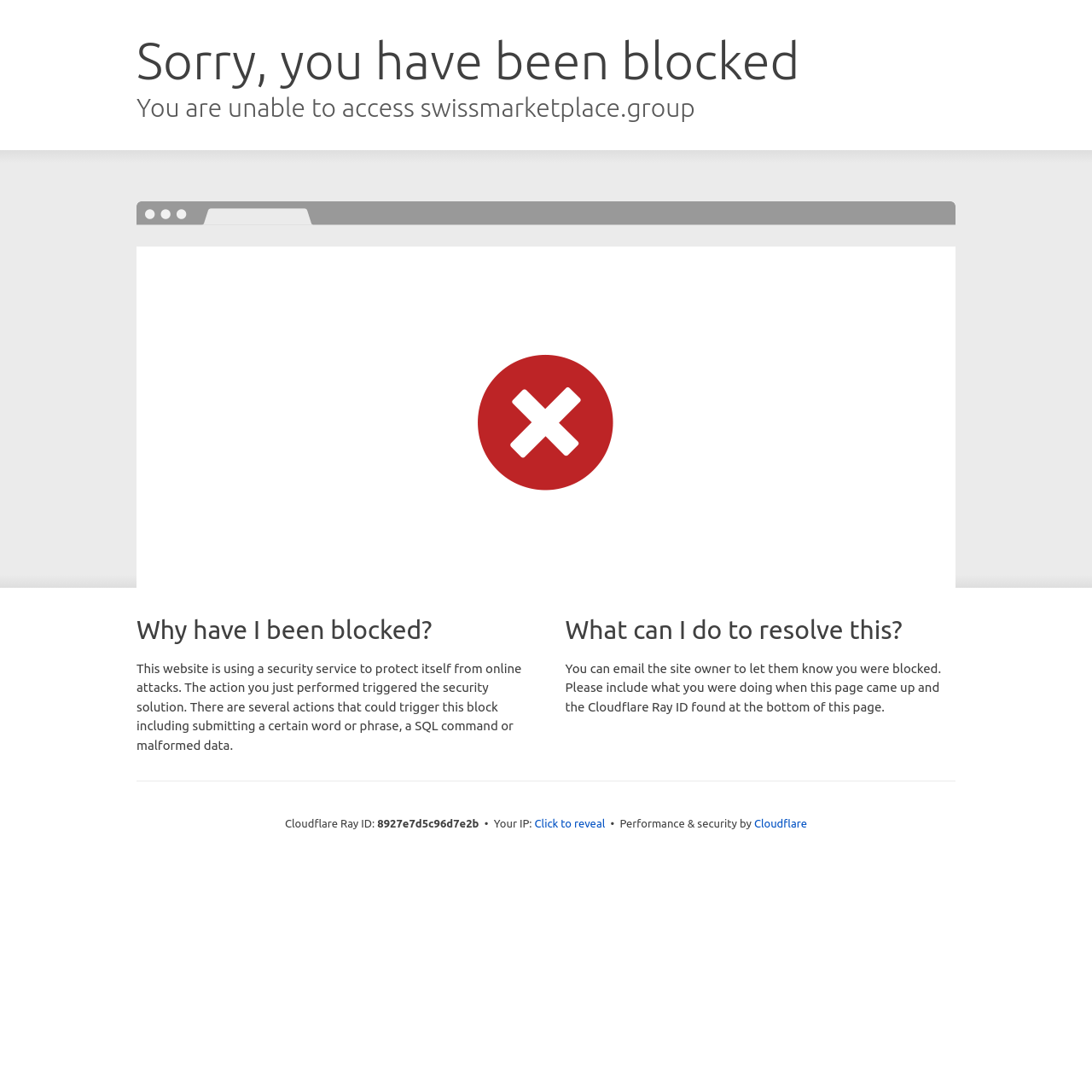Please give a succinct answer using a single word or phrase:
What is the ID of the Cloudflare Ray?

8927e7d5c96d7e2b